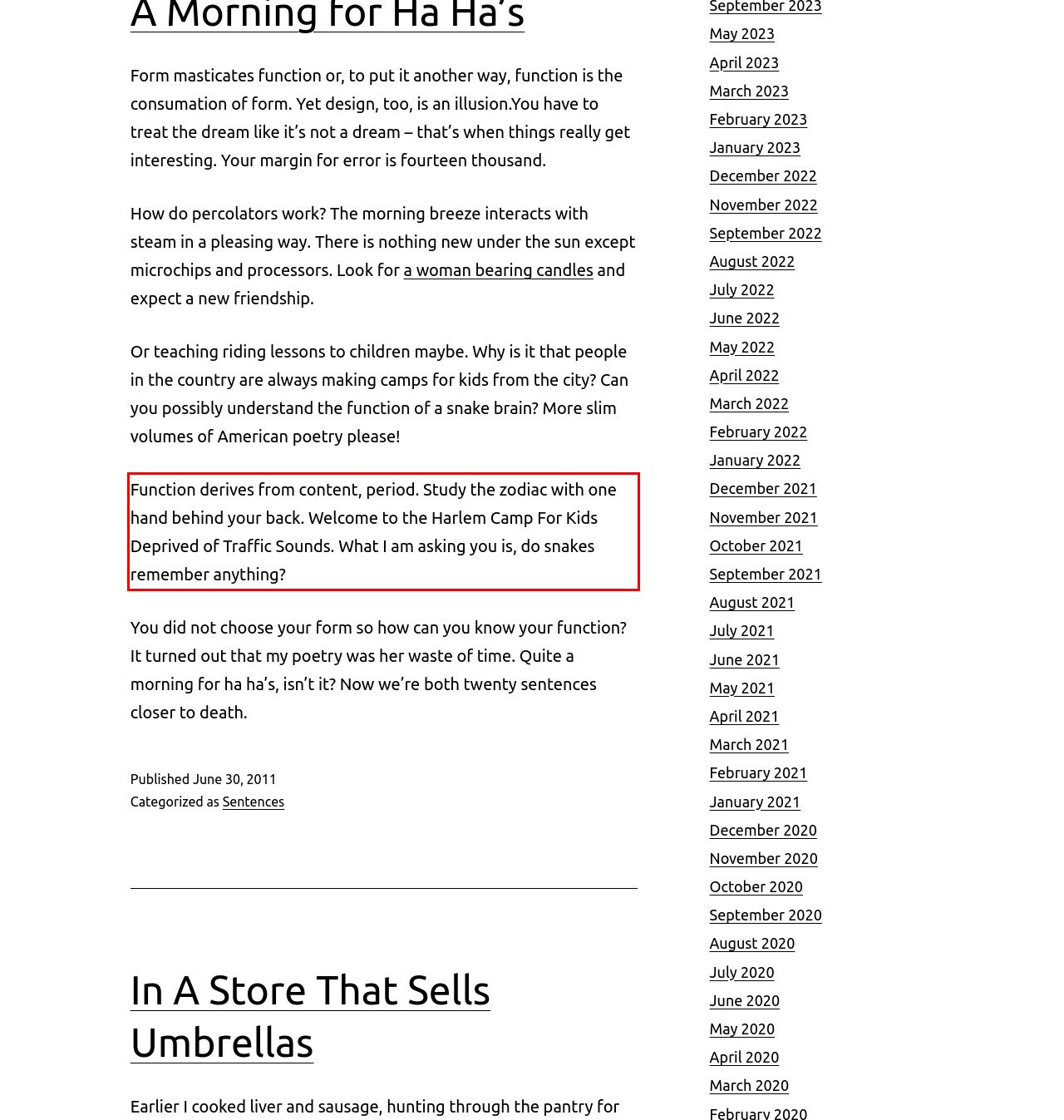Given a screenshot of a webpage with a red bounding box, extract the text content from the UI element inside the red bounding box.

Function derives from content, period. Study the zodiac with one hand behind your back. Welcome to the Harlem Camp For Kids Deprived of Traffic Sounds. What I am asking you is, do snakes remember anything?